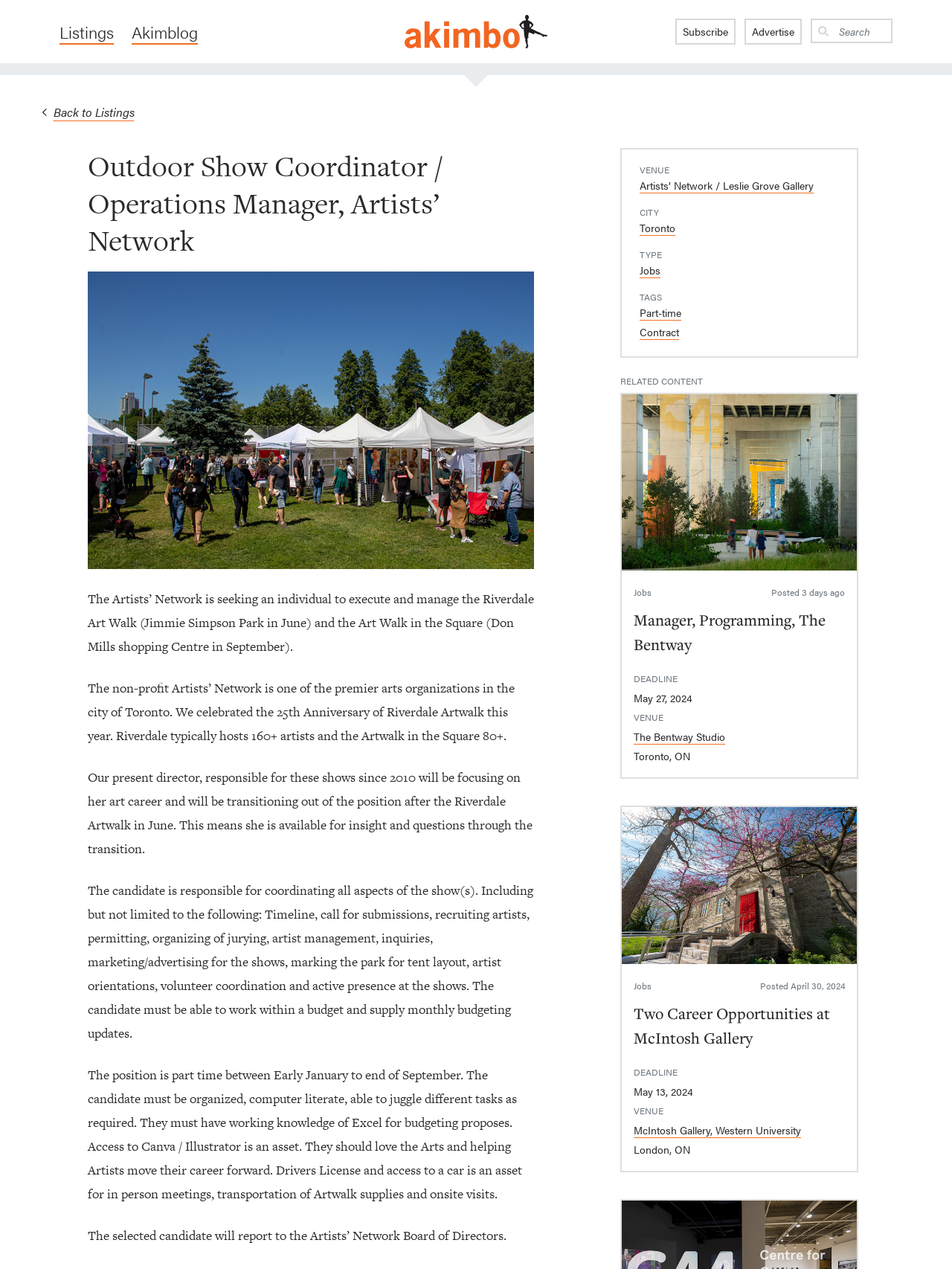What is the organization seeking an individual for?
Please give a detailed and thorough answer to the question, covering all relevant points.

The organization, Artists' Network, is seeking an individual to execute and manage the Riverdale Art Walk and the Art Walk in the Square, as stated in the StaticText element with the text 'The Artists’ Network is seeking an individual to execute and manage the Riverdale Art Walk (Jimmie Simpson Park in June) and the Art Walk in the Square (Don Mills shopping Centre in September).'.